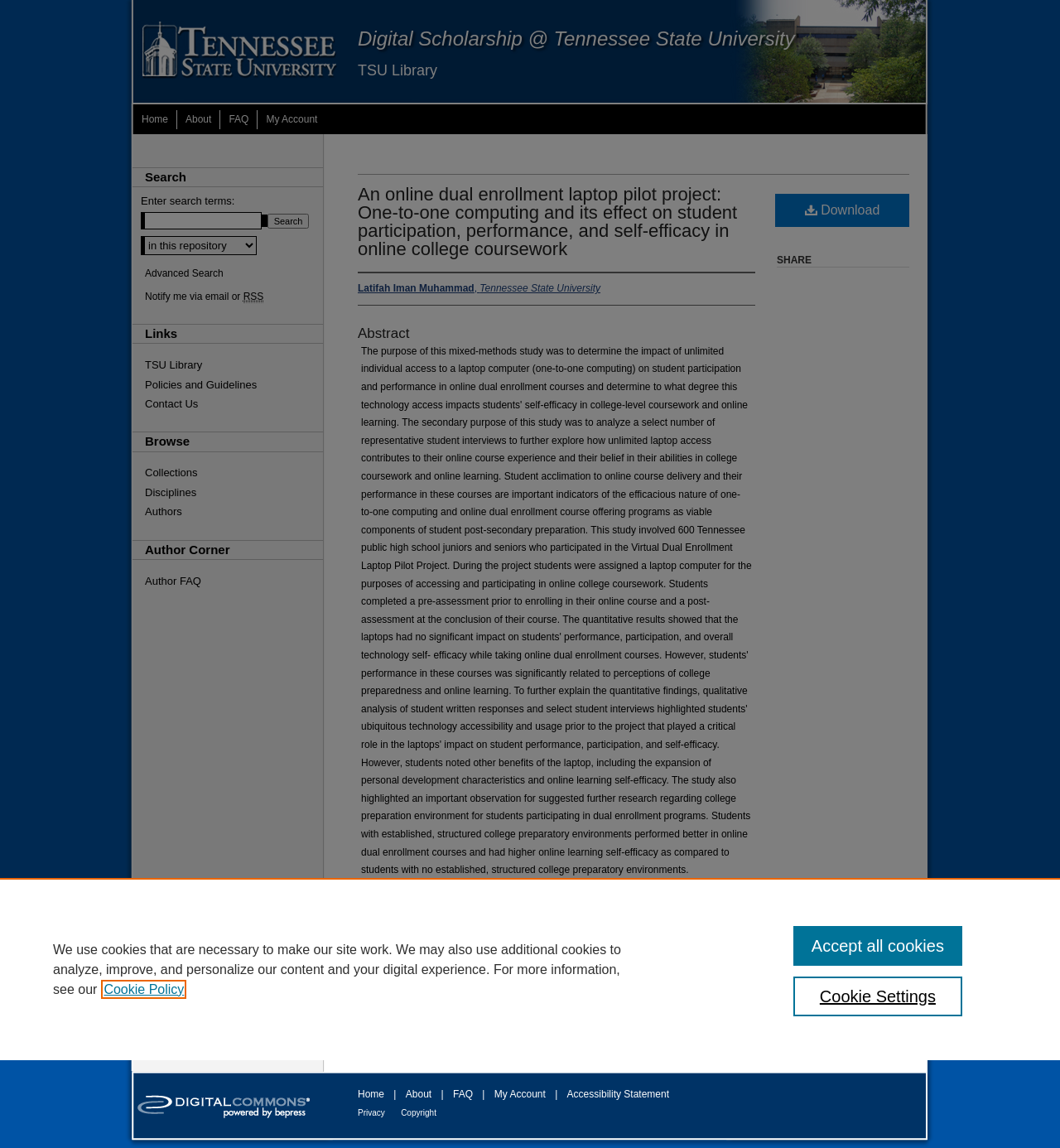Provide a brief response to the question below using one word or phrase:
What is the relationship between the author and the university?

The author is a student or researcher